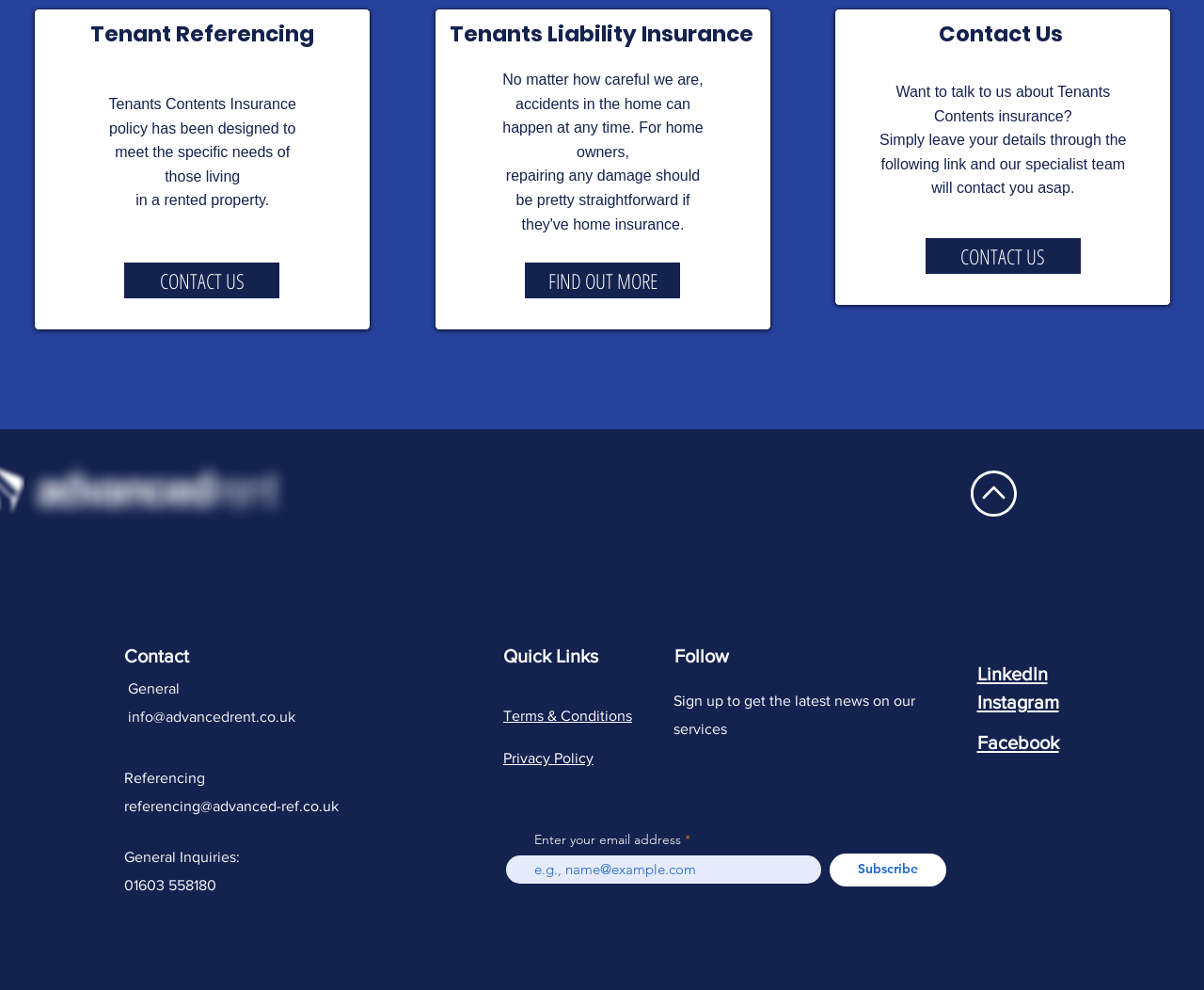How can one contact the specialist team for Tenants Contents insurance?
Carefully analyze the image and provide a thorough answer to the question.

The webpage instructs to 'Simply leave your details through the following link and our specialist team will contact you asap.' which indicates that one can contact the team by leaving their details through the provided link.